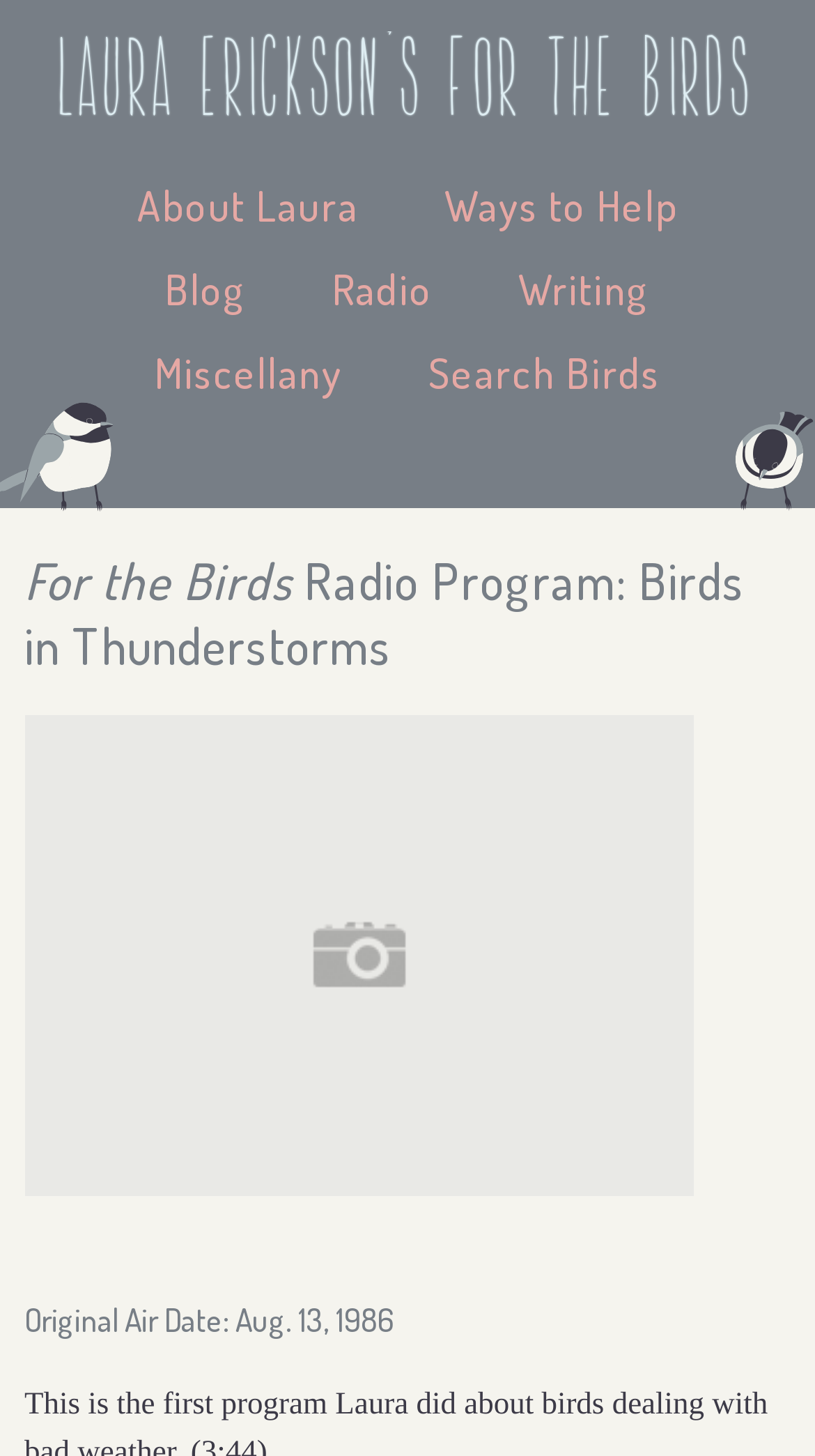What is the original air date of the radio program?
Based on the image, please offer an in-depth response to the question.

I found the answer by looking at the StaticText element 'Original Air Date: Aug. 13, 1986' which explicitly states the original air date of the radio program.